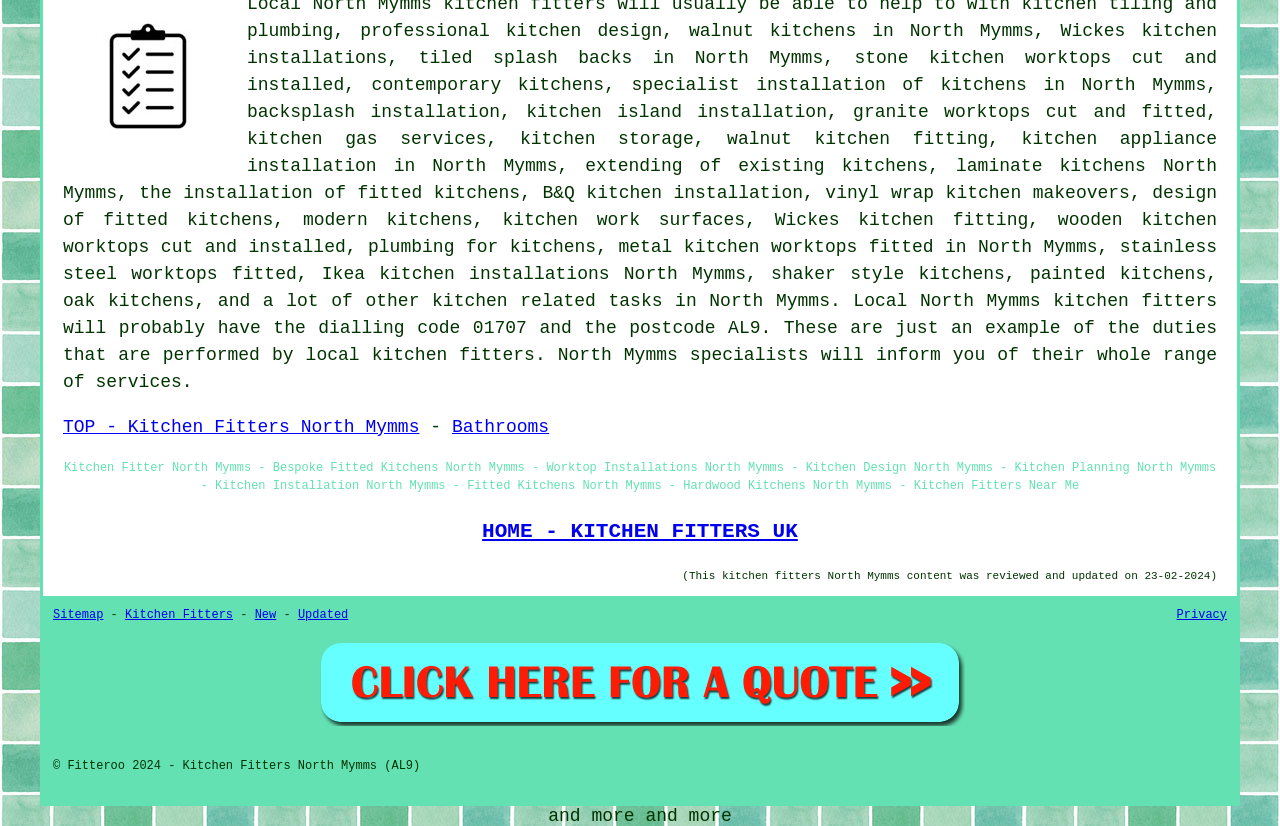Can you give a detailed response to the following question using the information from the image? What is the location of the company's services?

The webpage mentions North Mymms multiple times, indicating that the company provides its services in this location, with a postcode of AL9 and a dialling code of 01707.